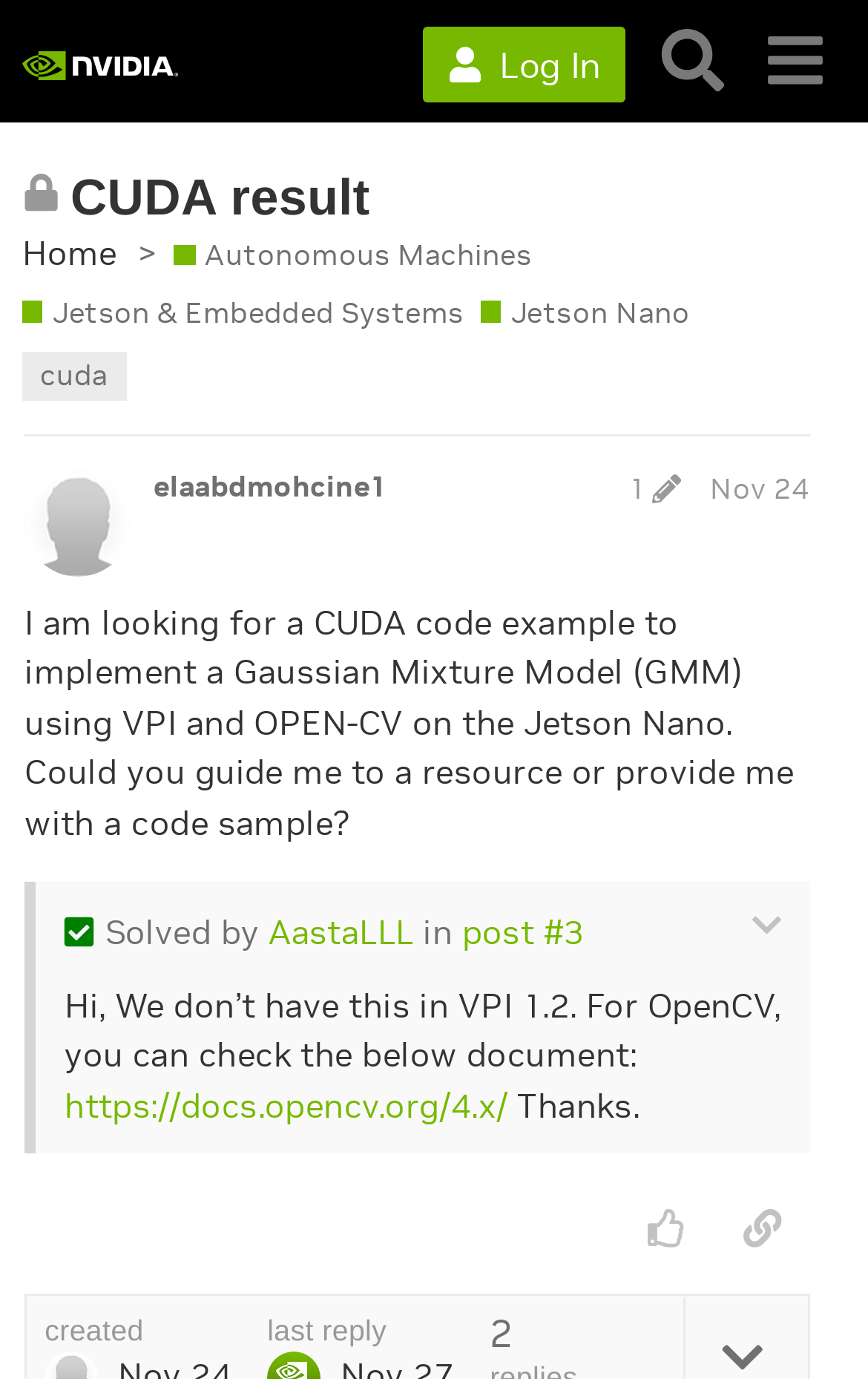Provide a thorough description of the webpage's content and layout.

This webpage is a forum discussion on the NVIDIA Developer Forums, specifically on the topic of Jetson Nano and CUDA. At the top, there is a header section with links to the NVIDIA Developer Forums, a login button, a search button, and a menu button. Below the header, there is a heading that indicates the topic is closed and no longer accepts new replies.

The main content of the page is a discussion thread. The original post is from a user named elaabdmohcine1, who is looking for a CUDA code example to implement a Gaussian Mixture Model using VPI and OpenCV on the Jetson Nano. The post is followed by a response from a user named AastaLLL, who provides a helpful link to an OpenCV document.

The response is marked as the solution to the original post, and there are buttons to like and share the post. There are also links to the user profiles and the post history. At the bottom of the page, there is a timestamp indicating when the post was created.

On the left side of the page, there are links to related topics, including Autonomous Machines, Jetson & Embedded Systems, and Jetson Nano. There is also a list of tags, including "cuda".